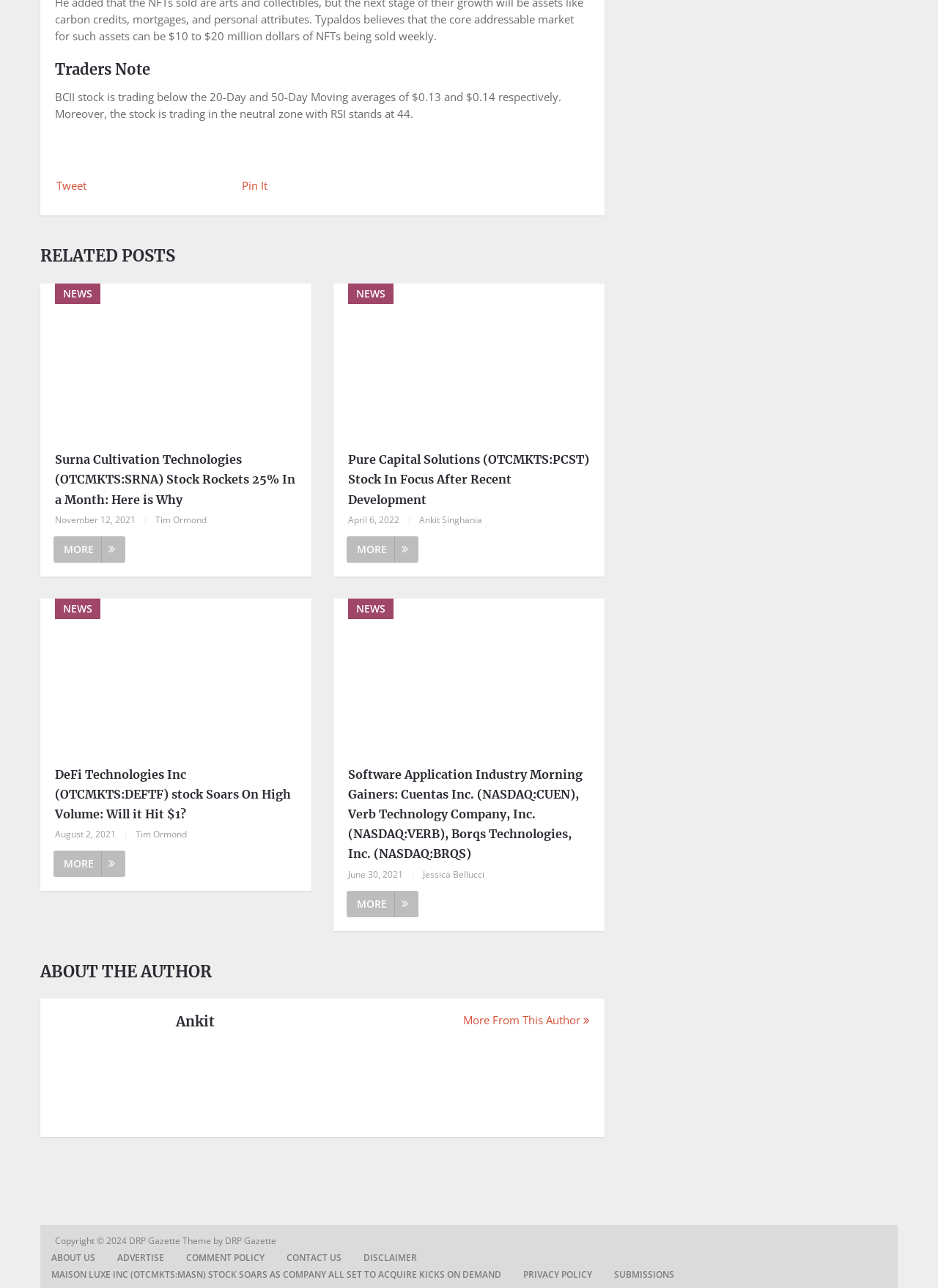Locate the bounding box coordinates of the area to click to fulfill this instruction: "Click the 'Home' link". The bounding box should be presented as four float numbers between 0 and 1, in the order [left, top, right, bottom].

None